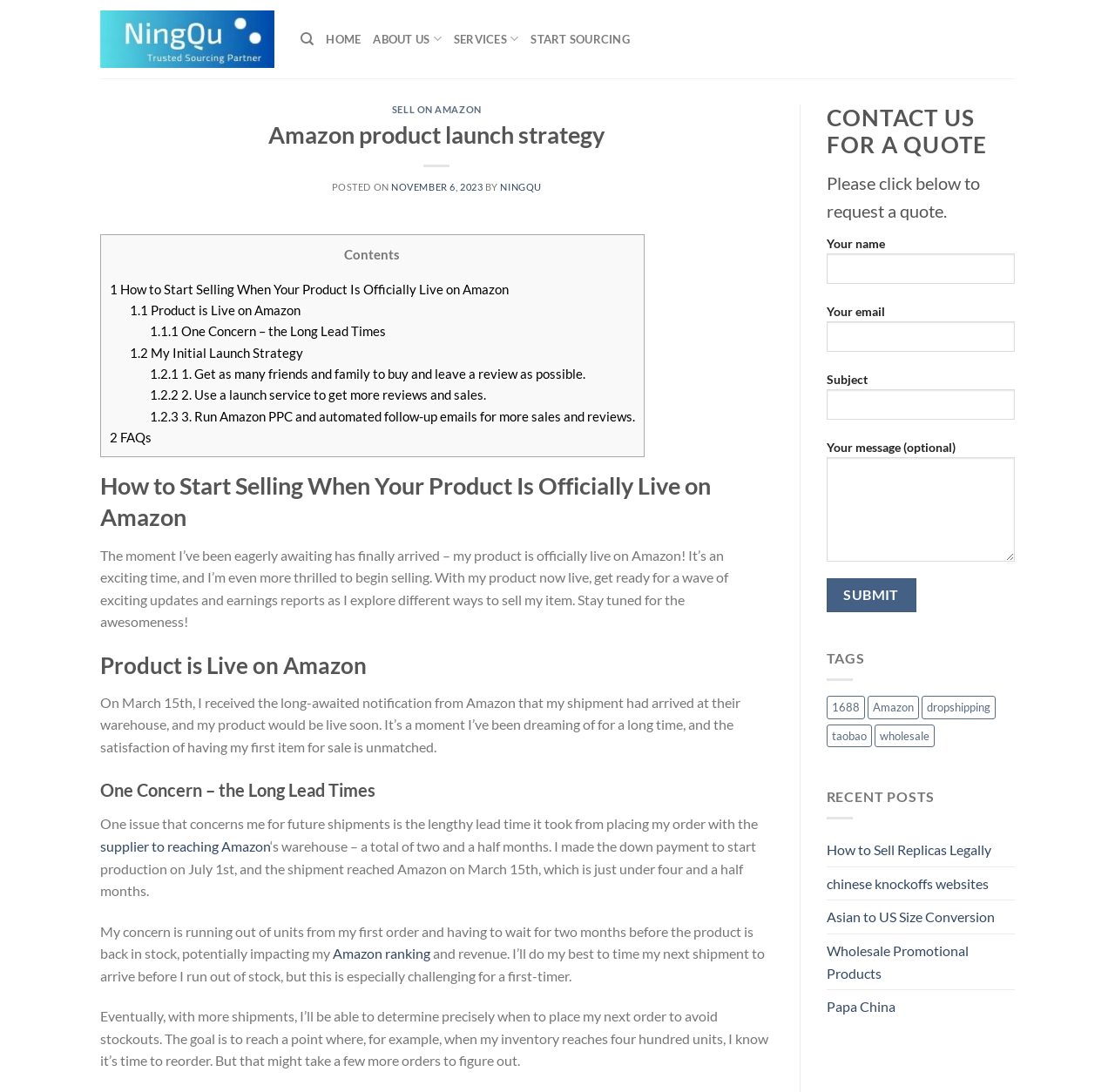Generate the text of the webpage's primary heading.

Amazon product launch strategy